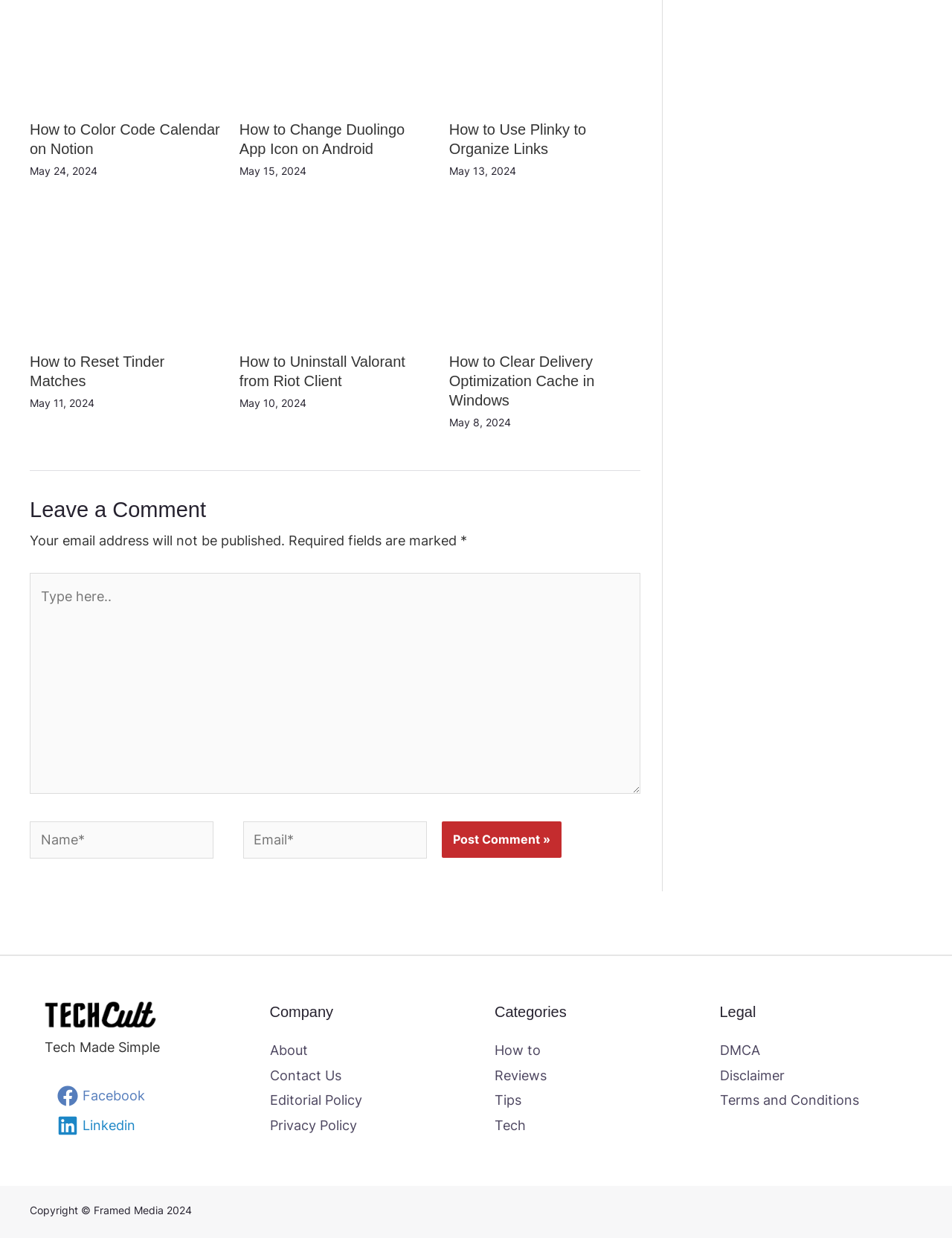Using the provided element description: "aria-label="Share on pinterest"", determine the bounding box coordinates of the corresponding UI element in the screenshot.

None